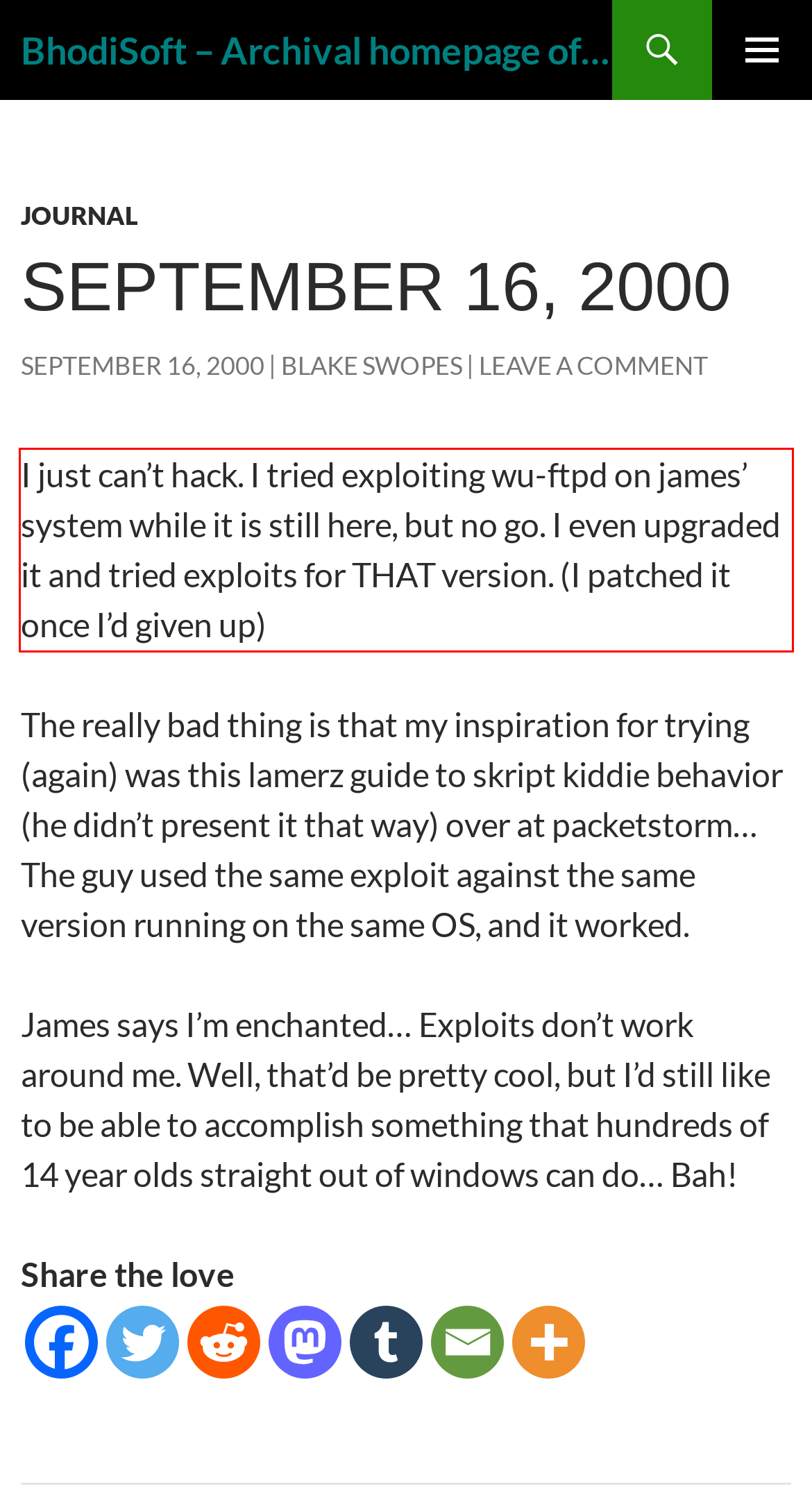Identify the text inside the red bounding box in the provided webpage screenshot and transcribe it.

I just can’t hack. I tried exploiting wu-ftpd on james’ system while it is still here, but no go. I even upgraded it and tried exploits for THAT version. (I patched it once I’d given up)